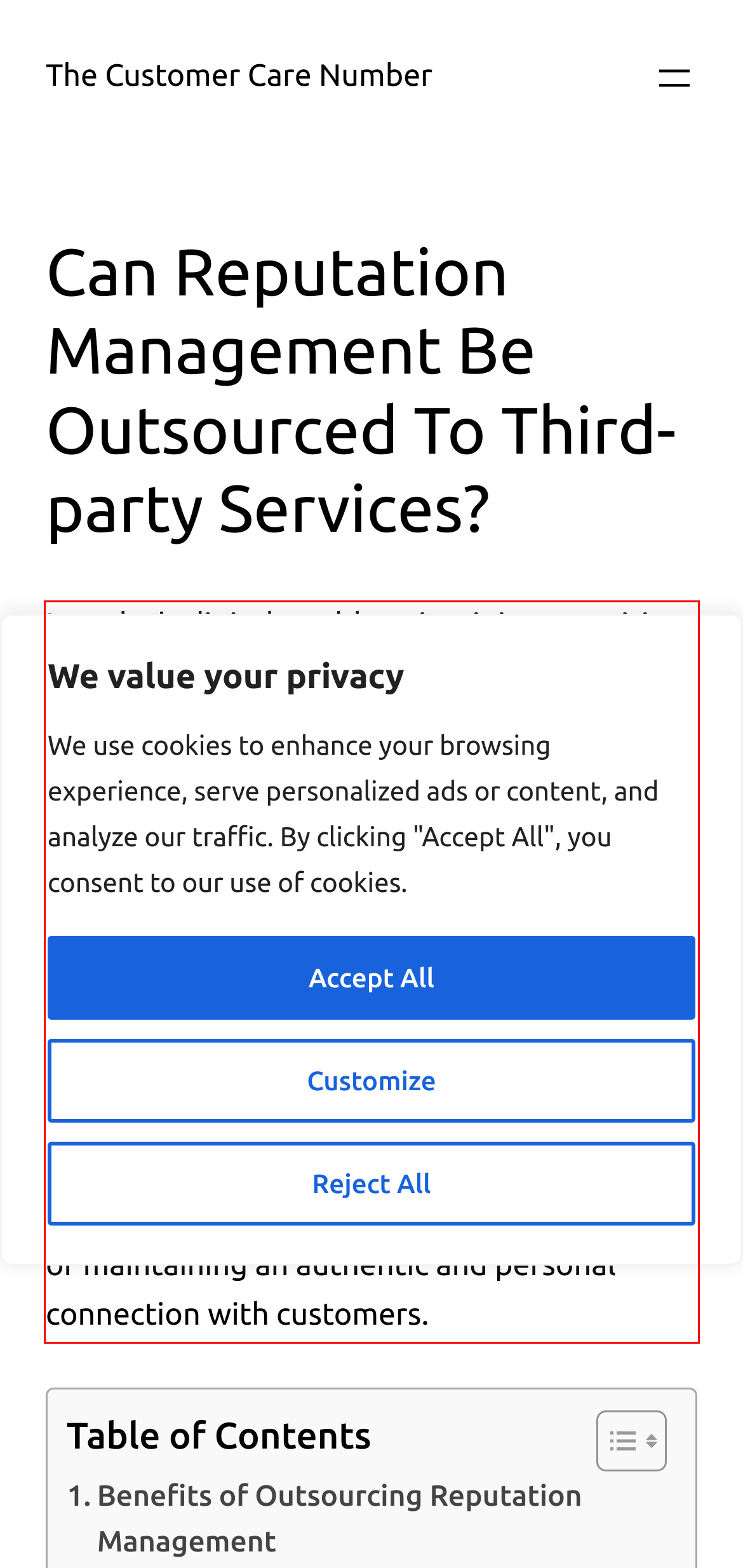Please use OCR to extract the text content from the red bounding box in the provided webpage screenshot.

In today’s digital world, maintaining a positive reputation online has become crucial for businesses. However, the question arises: can reputation management be outsourced to third-party services? With the immense pressure to stay on top of customer reviews, social media mentions, and online ratings, businesses are increasingly turning to external experts to handle their online image. This article explores the potential benefits and drawbacks of outsourcing reputation management, weighing the advantages of professional expertise against the importance of maintaining an authentic and personal connection with customers.